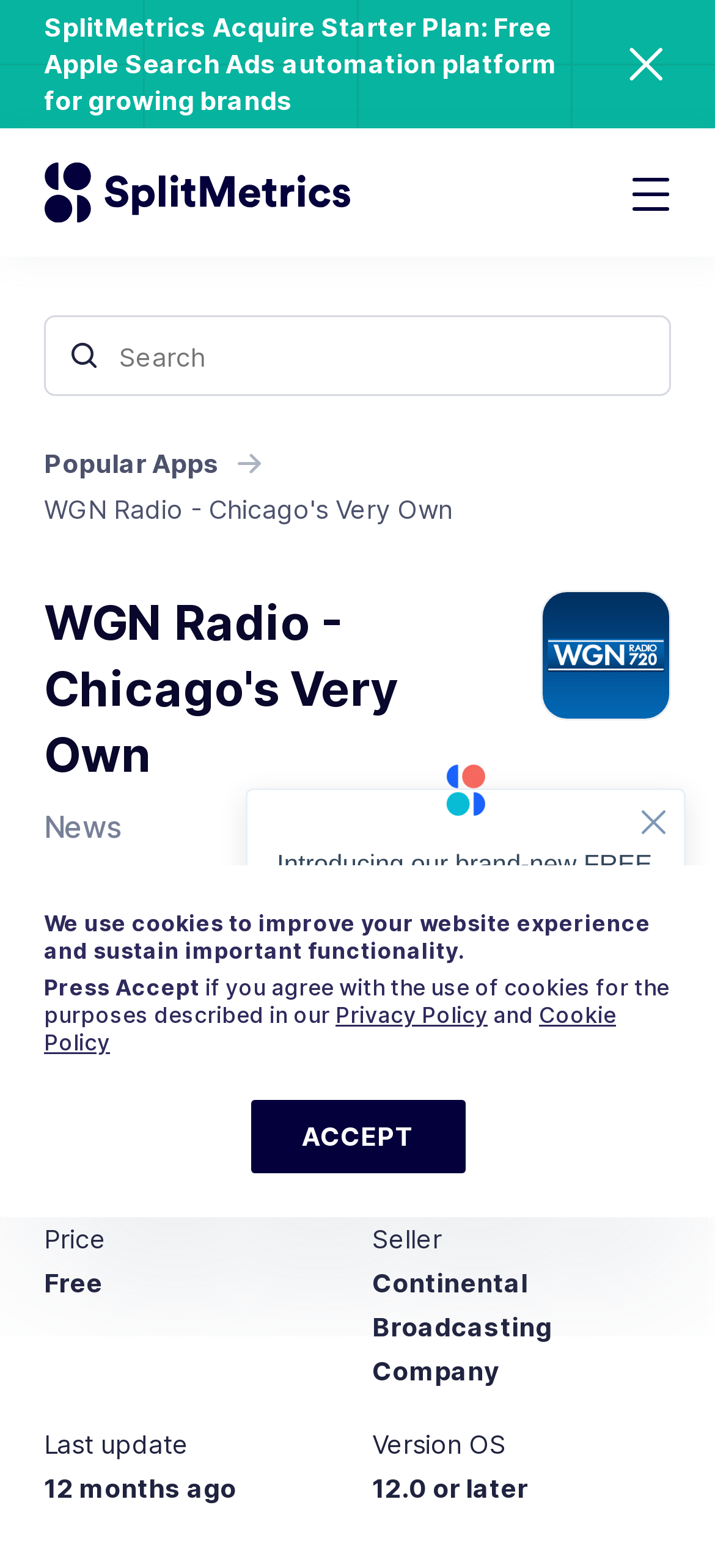Respond with a single word or phrase to the following question:
What is the age rating of WGN Radio - Chicago's Very Own iOS App?

4+